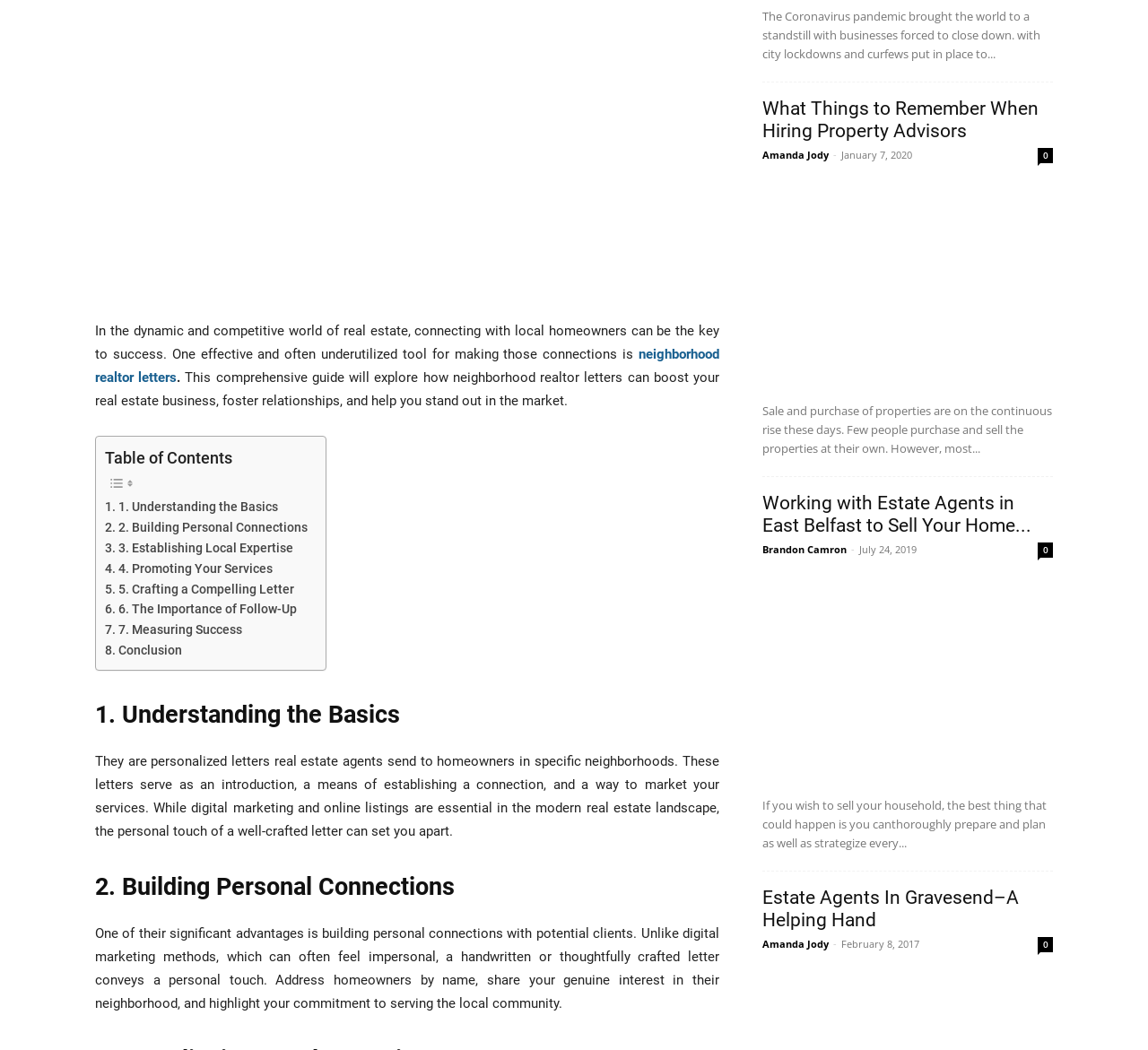Based on the element description title="More", identify the bounding box coordinates for the UI element. The coordinates should be in the format (top-left x, top-left y, bottom-right x, bottom-right y) and within the 0 to 1 range.

[0.227, 0.175, 0.259, 0.209]